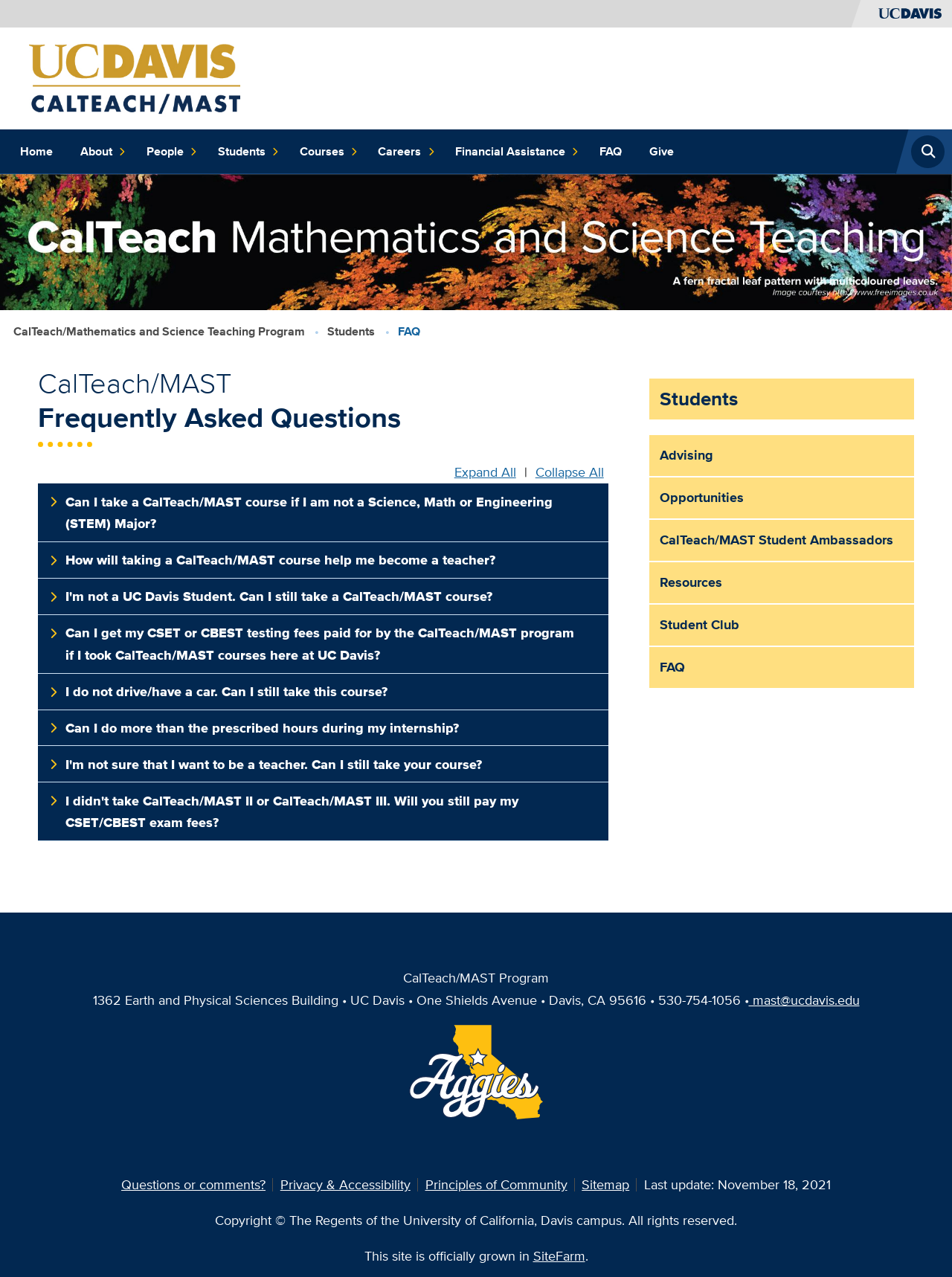Determine the bounding box coordinates of the area to click in order to meet this instruction: "Click the 'gif banner' link".

None